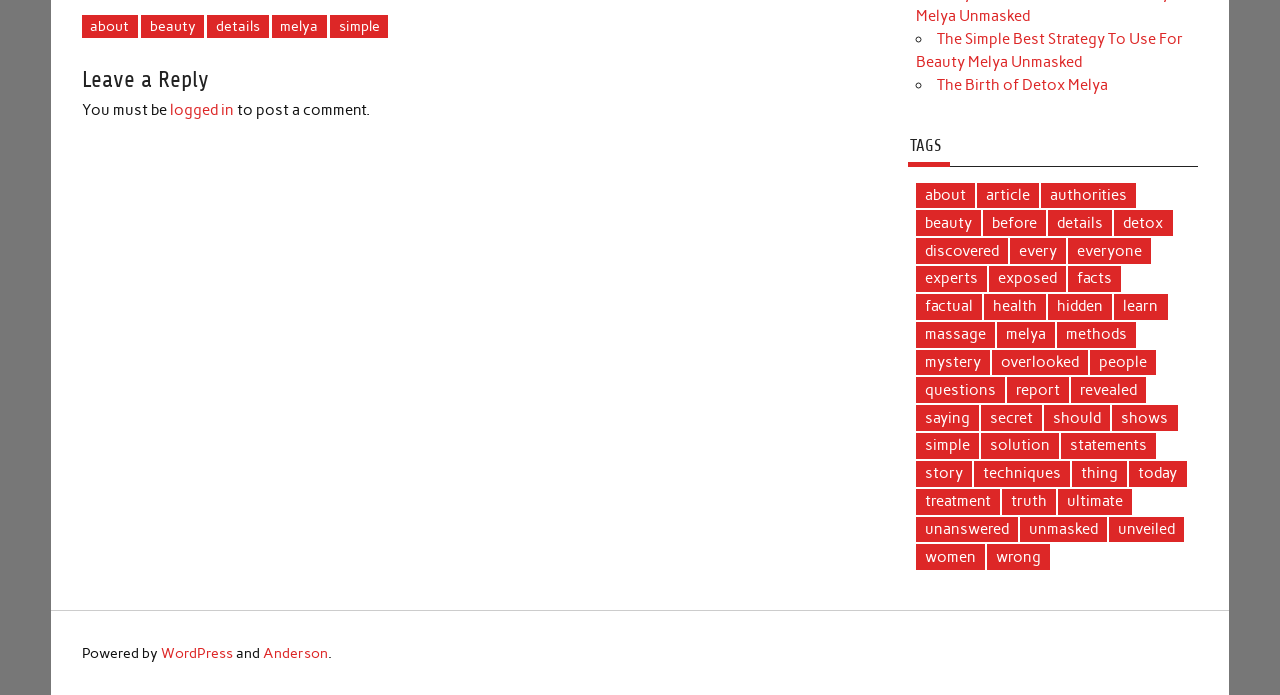Determine the bounding box coordinates of the UI element that matches the following description: "revealed". The coordinates should be four float numbers between 0 and 1 in the format [left, top, right, bottom].

[0.837, 0.543, 0.896, 0.58]